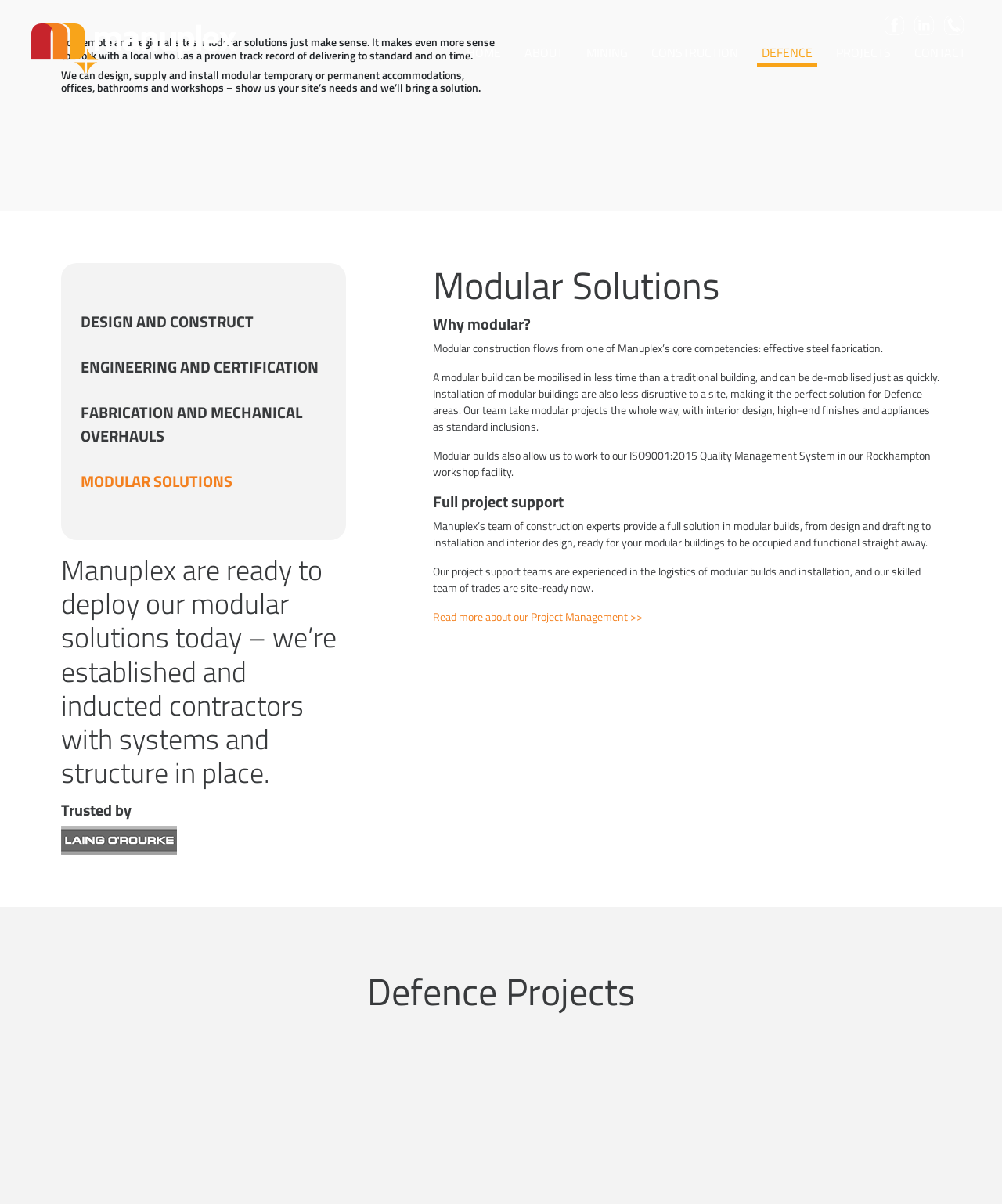Pinpoint the bounding box coordinates of the clickable element to carry out the following instruction: "Explore Defence Projects."

[0.064, 0.805, 0.936, 0.843]